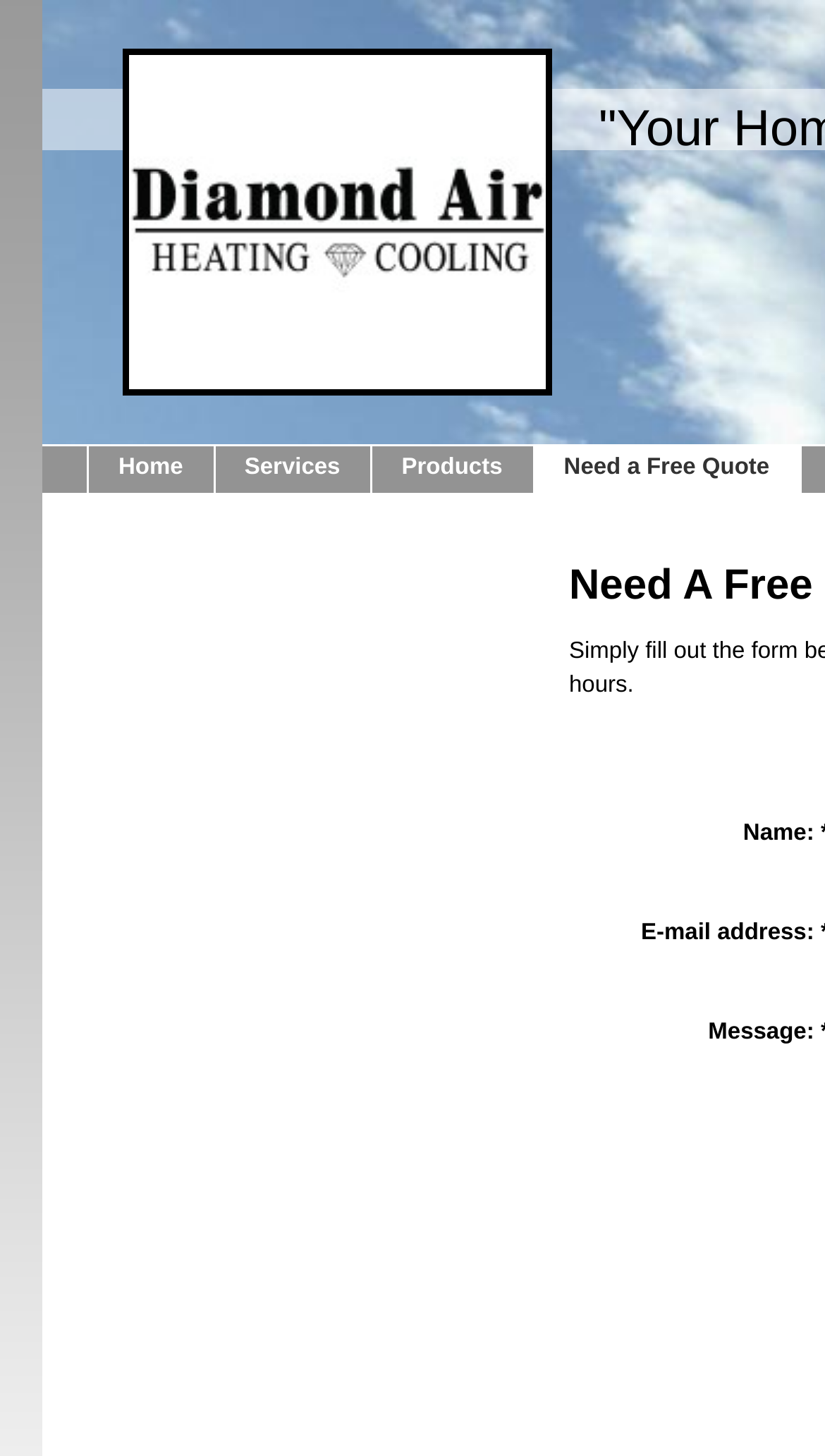Locate the bounding box of the UI element defined by this description: "Need a Free Quote". The coordinates should be given as four float numbers between 0 and 1, formatted as [left, top, right, bottom].

[0.647, 0.305, 0.971, 0.341]